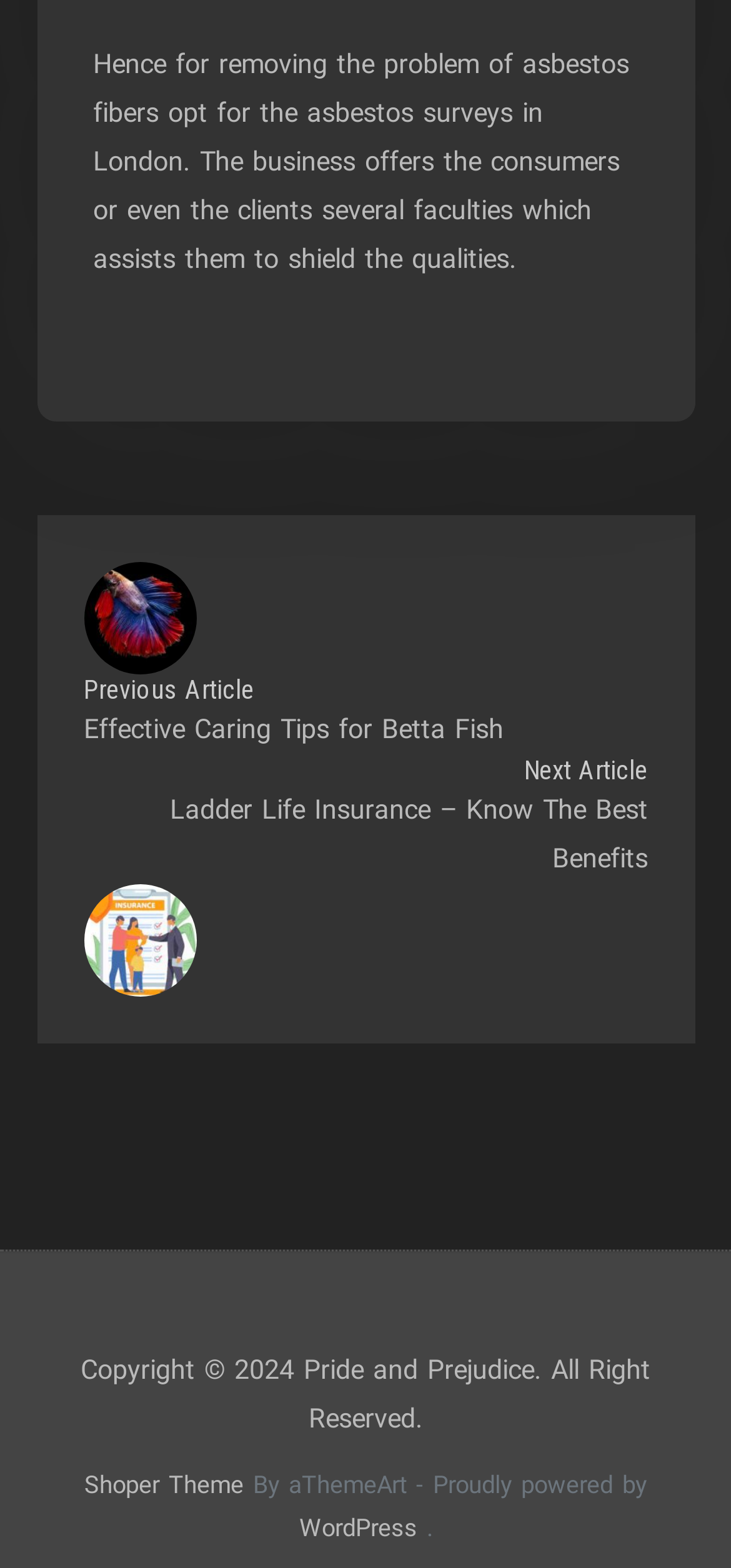What is the platform used to power the website?
Refer to the image and provide a one-word or short phrase answer.

WordPress